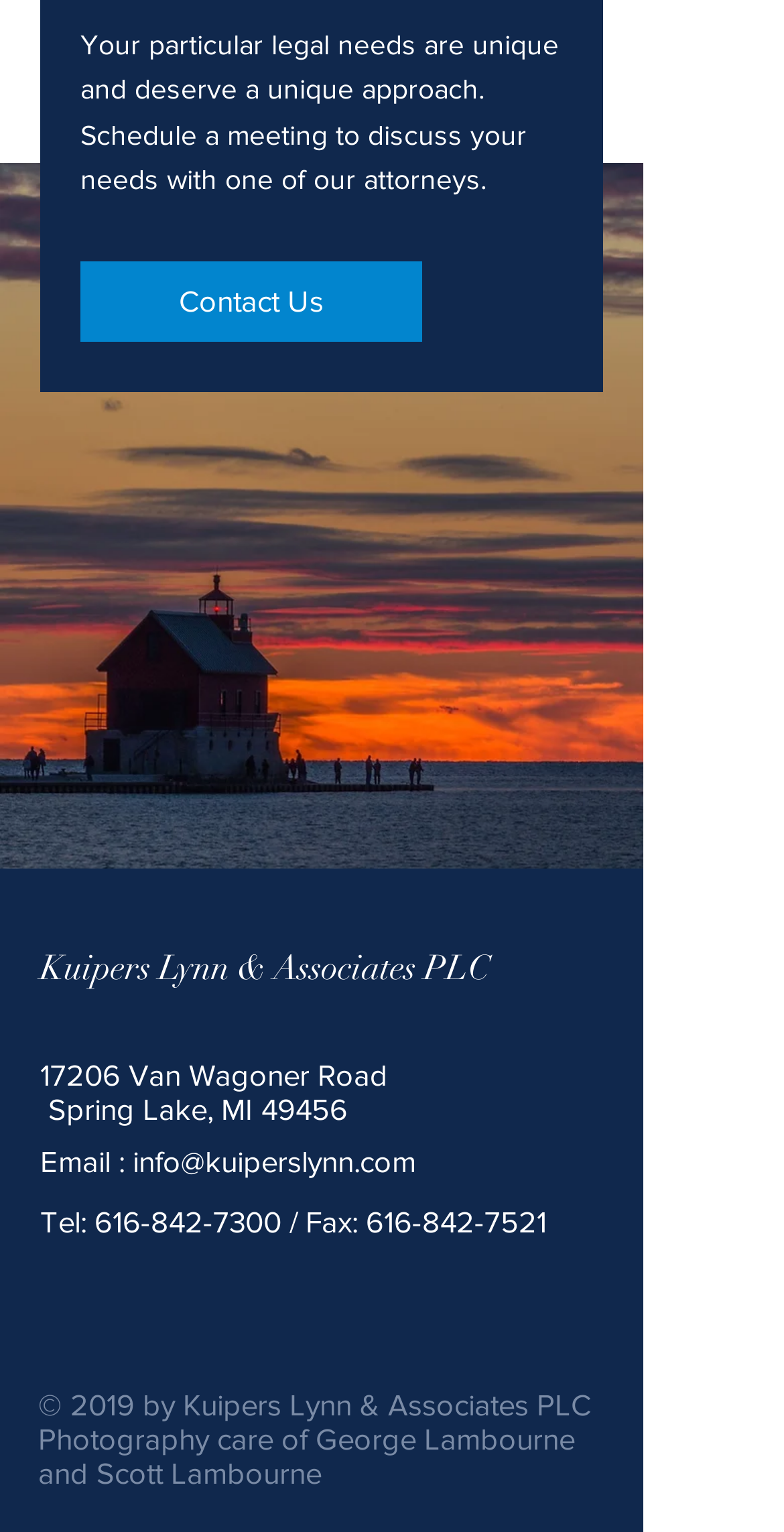What is the email address of the law firm?
Please interpret the details in the image and answer the question thoroughly.

The email address of the law firm can be found in the footer section of the webpage, where it is written as 'Email: info@kuiperslynn.com'.